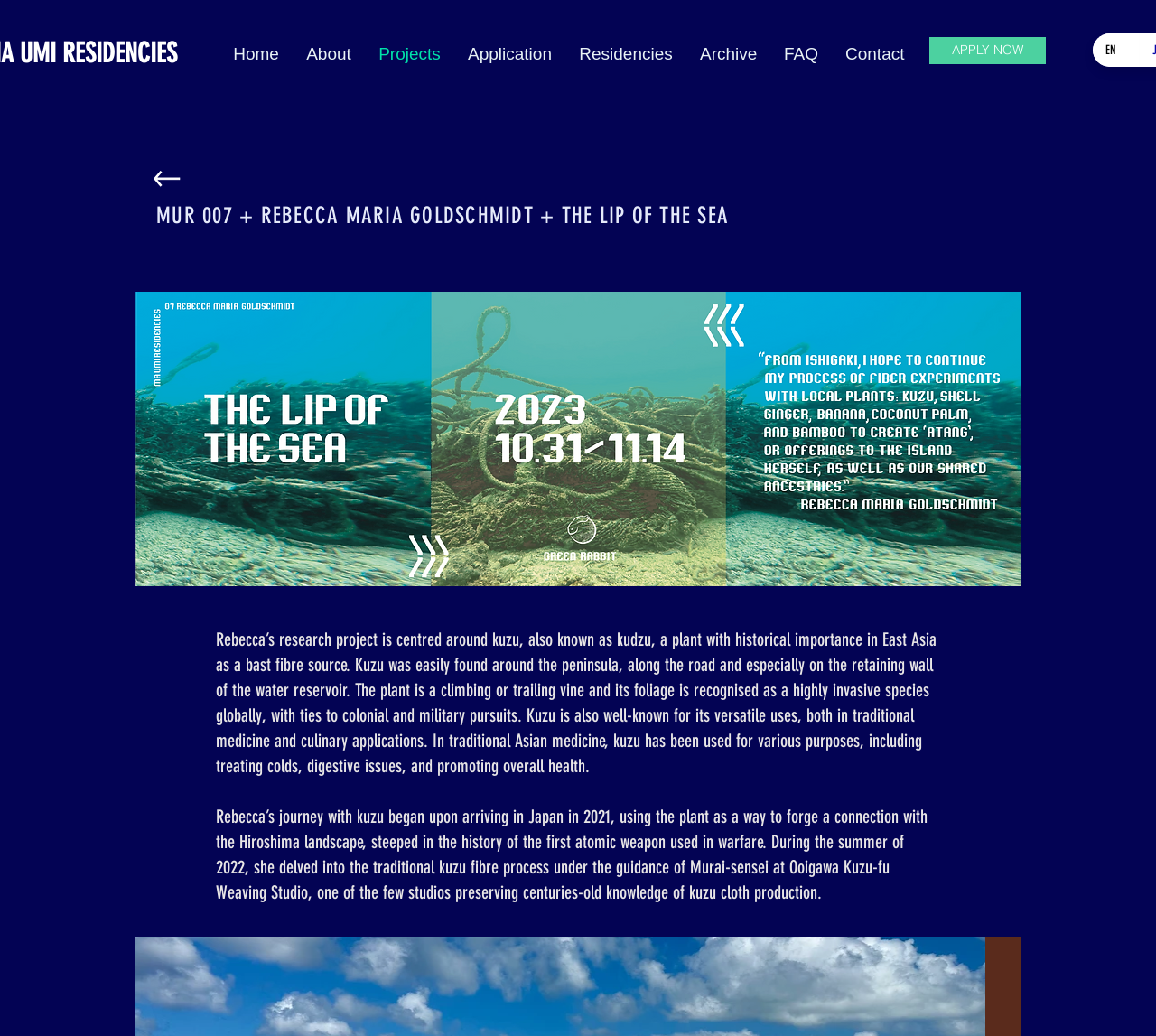What is the name of the studio where Rebecca learned traditional kuzu fibre process?
Refer to the screenshot and respond with a concise word or phrase.

Ooigawa Kuzu-fu Weaving Studio